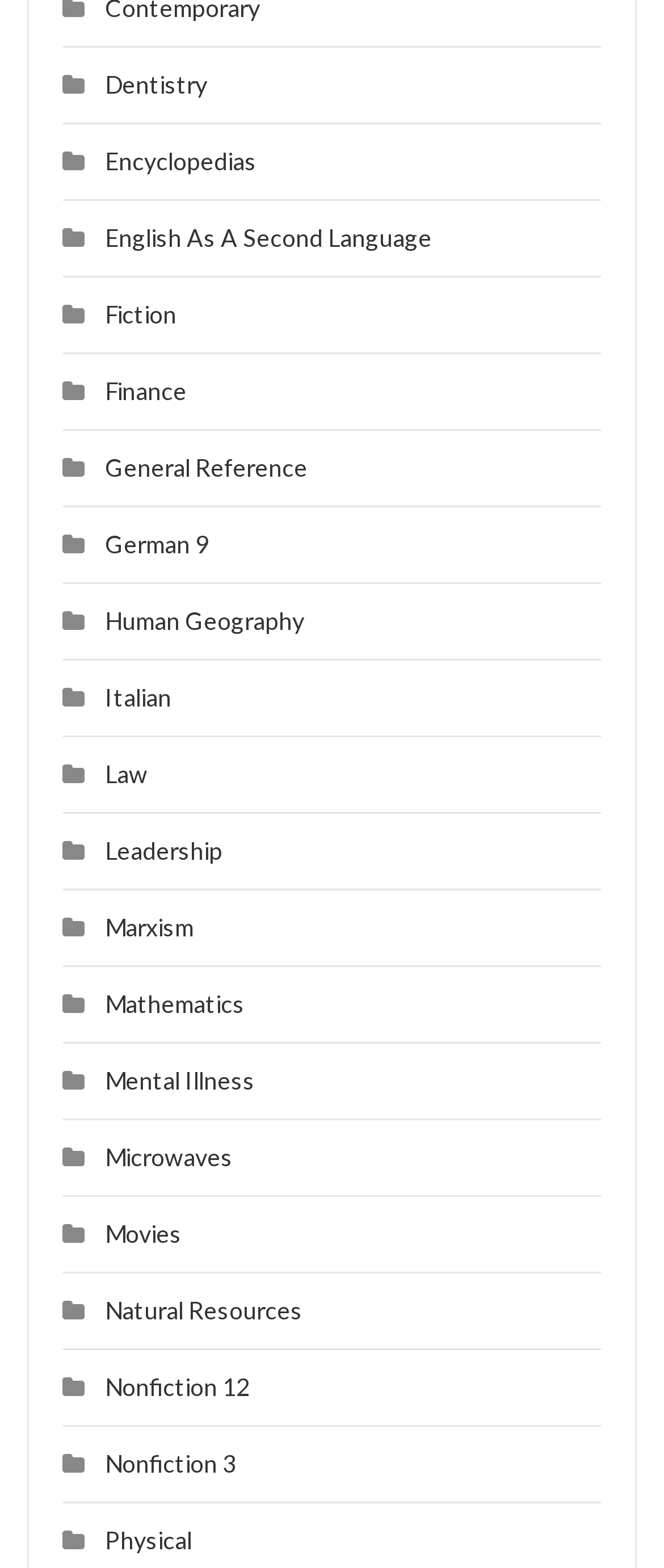Identify the bounding box coordinates for the region of the element that should be clicked to carry out the instruction: "Click on Dentistry". The bounding box coordinates should be four float numbers between 0 and 1, i.e., [left, top, right, bottom].

[0.158, 0.044, 0.312, 0.063]